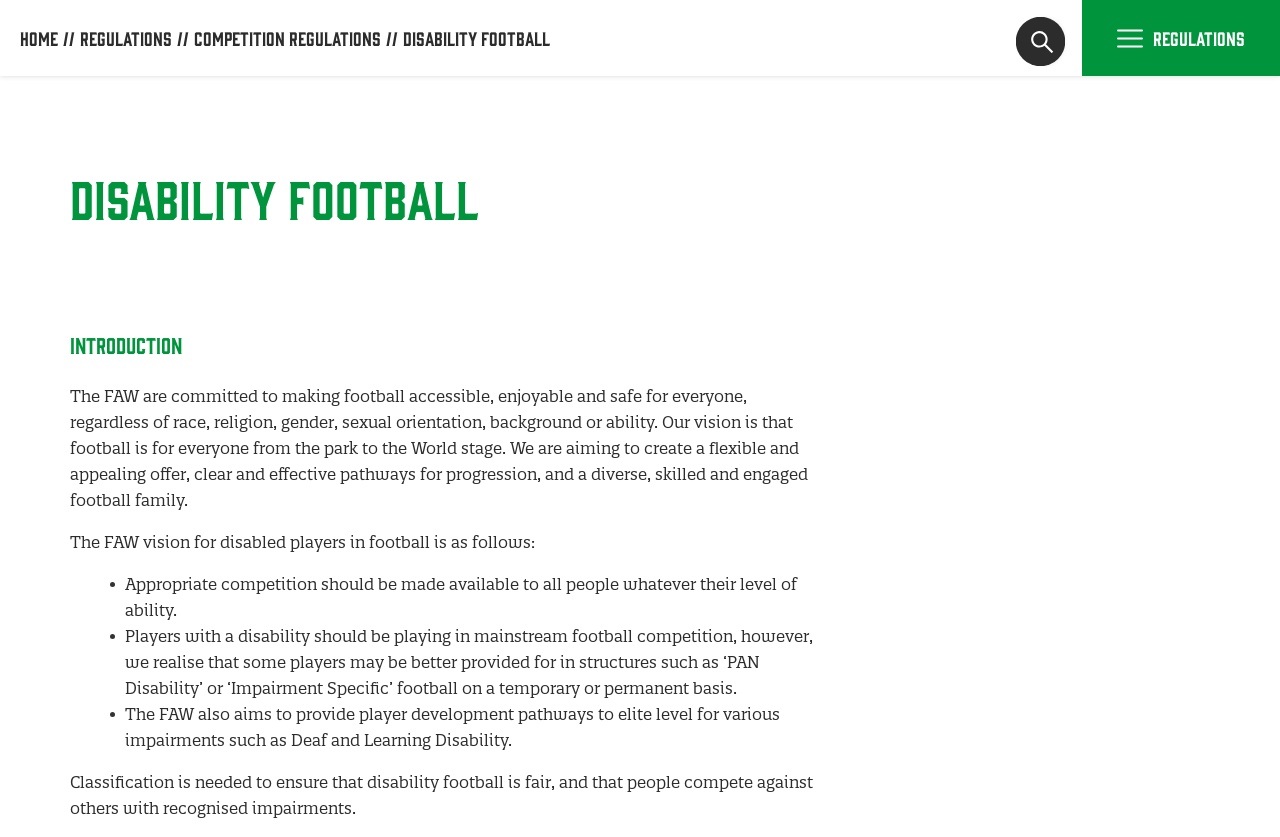Ascertain the bounding box coordinates for the UI element detailed here: "Regulations". The coordinates should be provided as [left, top, right, bottom] with each value being a float between 0 and 1.

[0.845, 0.0, 1.0, 0.091]